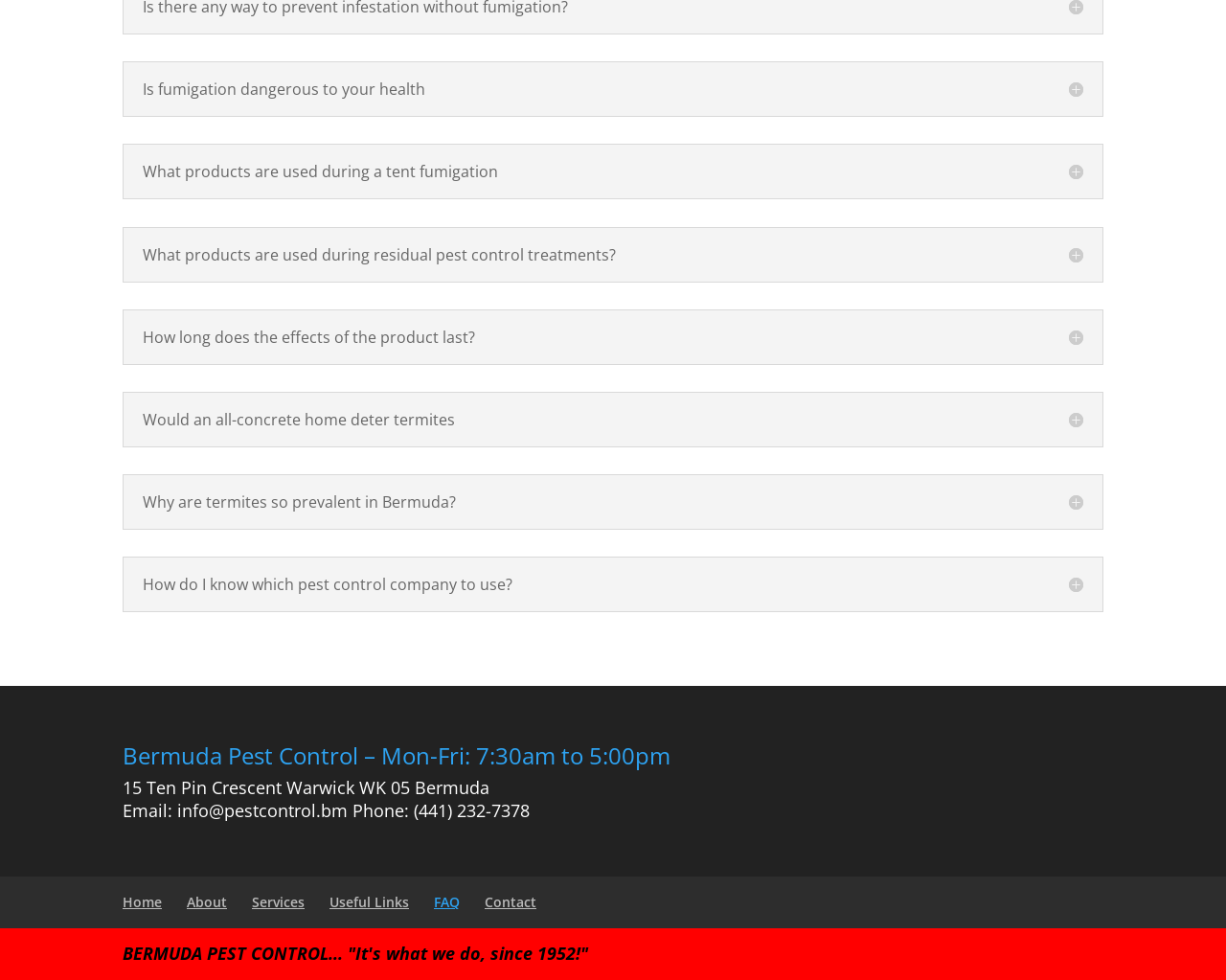Using the provided description: "About", find the bounding box coordinates of the corresponding UI element. The output should be four float numbers between 0 and 1, in the format [left, top, right, bottom].

[0.152, 0.911, 0.185, 0.93]